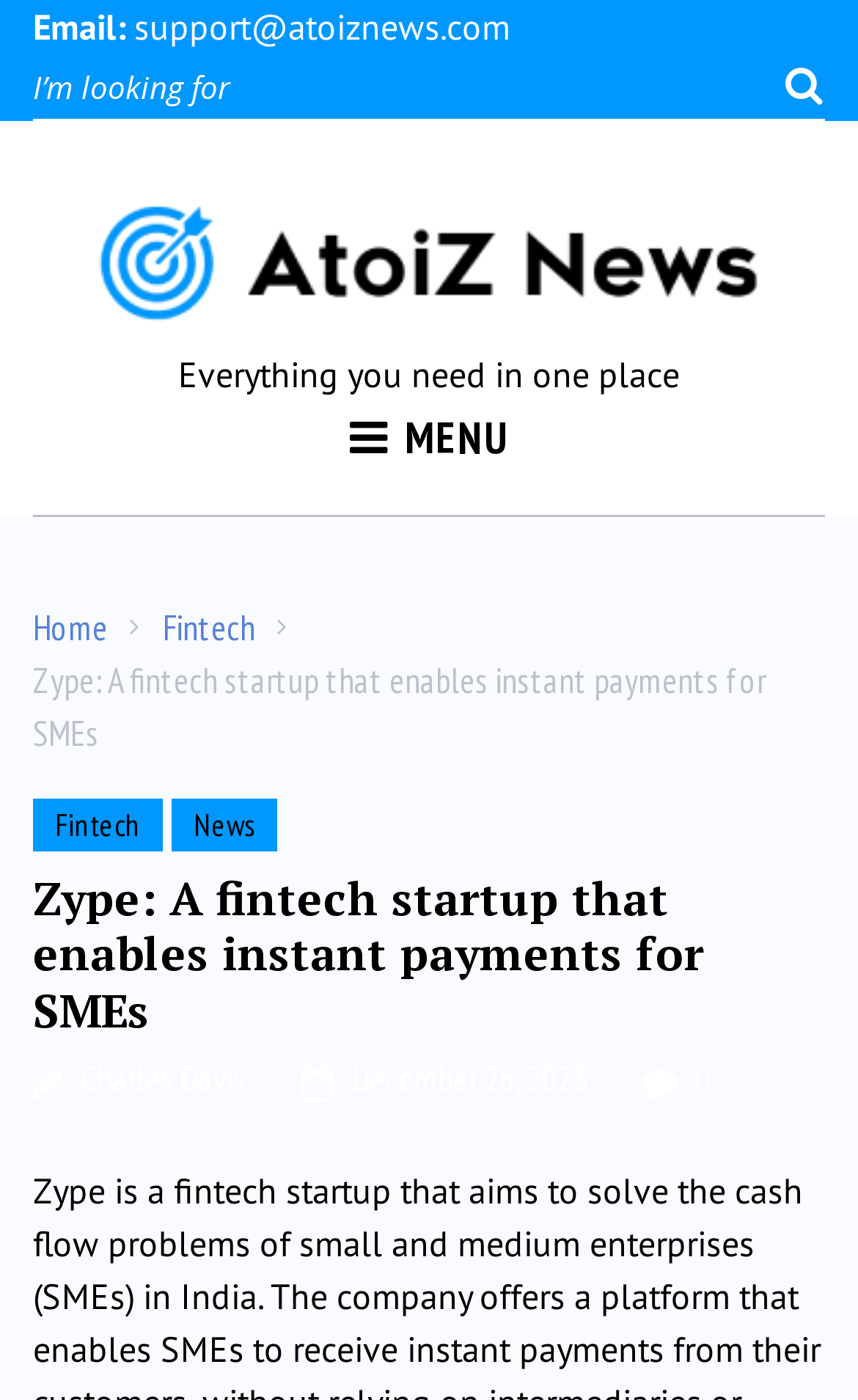What is the main topic of the webpage?
Please analyze the image and answer the question with as much detail as possible.

The main topic of the webpage is Zype, a fintech startup that enables instant payments for SMEs in India. This is evident from the header section of the webpage, which highlights Zype's description and purpose.